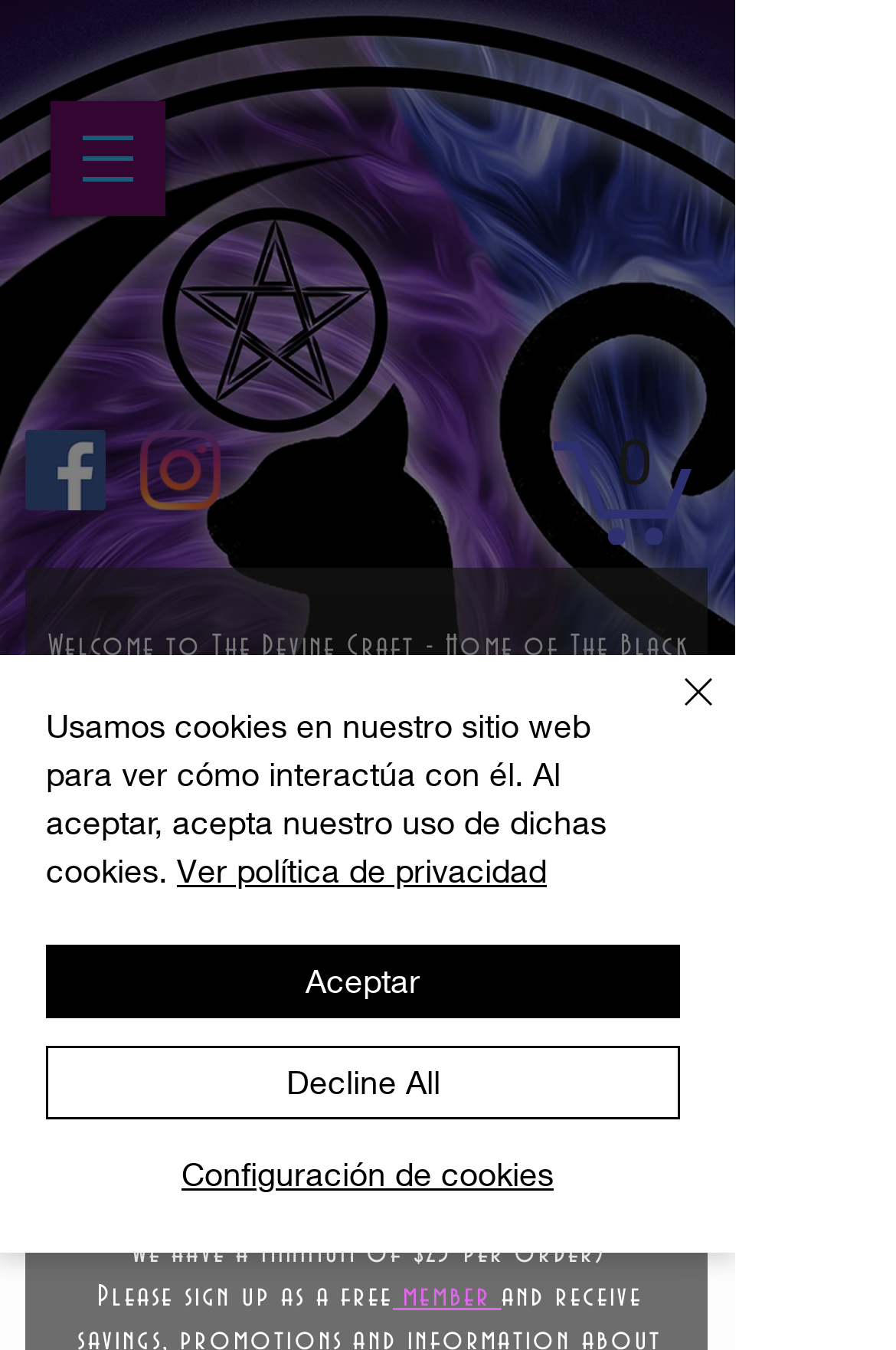Given the webpage screenshot, identify the bounding box of the UI element that matches this description: "parent_node: 0 aria-label="Open navigation menu"".

[0.056, 0.075, 0.185, 0.16]